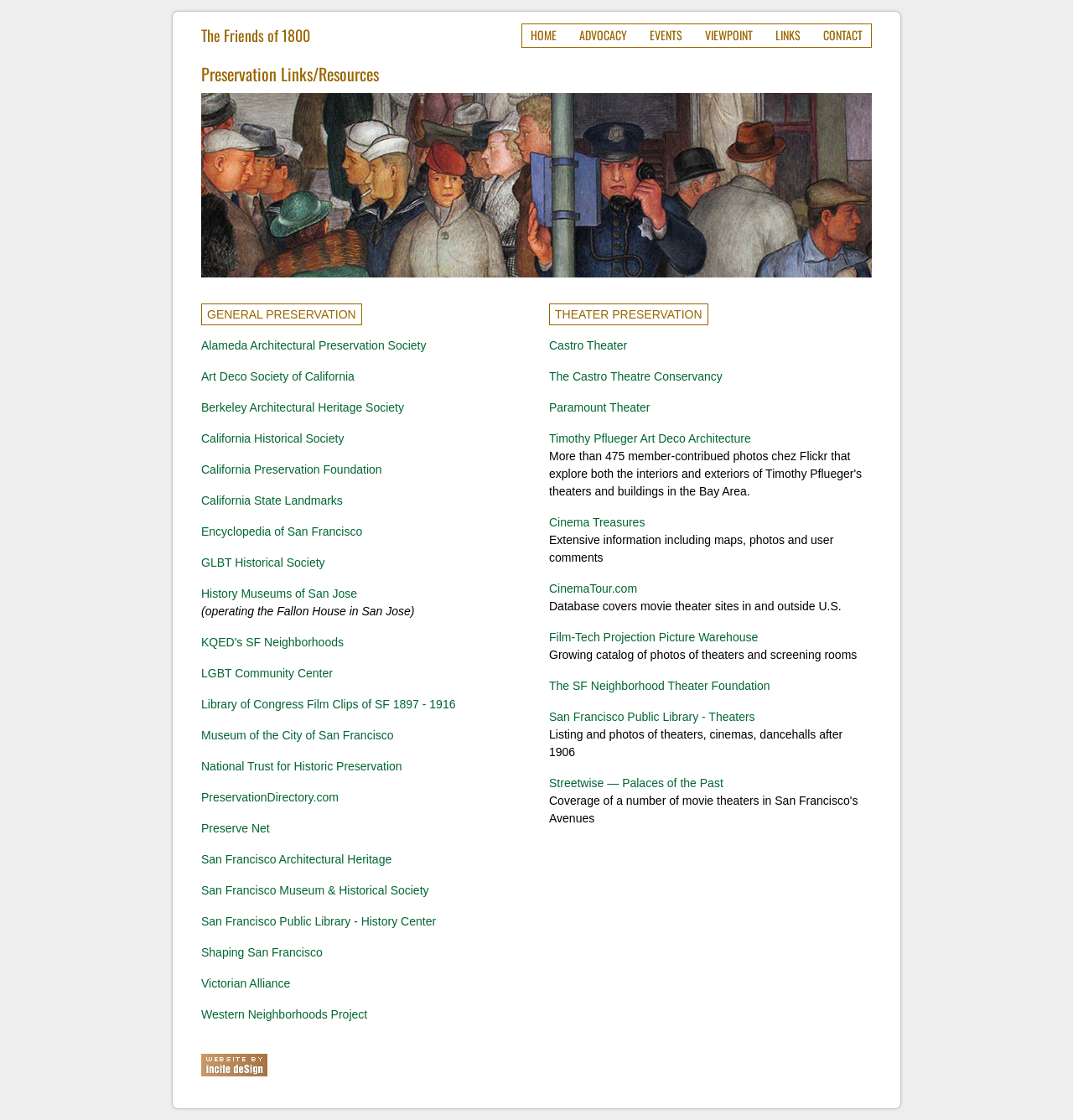Describe all significant elements and features of the webpage.

The webpage is dedicated to architectural preservation and historic movie theater links. At the top, there is a heading "The Friends of 1800" followed by a navigation menu with links to "HOME", "ADVOCACY", "EVENTS", "VIEWPOINT", "LINKS", and "CONTACT". 

Below the navigation menu, there is a heading "Preservation Links/Resources" accompanied by an image. This section is divided into two parts: "GENERAL PRESERVATION" and "THEATER PRESERVATION". 

In the "GENERAL PRESERVATION" section, there are 20 links to various organizations and resources related to architectural preservation, such as the Alameda Architectural Preservation Society, California Historical Society, and National Trust for Historic Preservation. These links are arranged in a vertical list, with a brief description or title for each link.

In the "THEATER PRESERVATION" section, there are 12 links to resources related to historic movie theaters, including the Castro Theater, Paramount Theater, and Cinema Treasures. This section also includes brief descriptions or titles for each link.

At the bottom of the page, there is a link to "incite deSign" with a corresponding image.